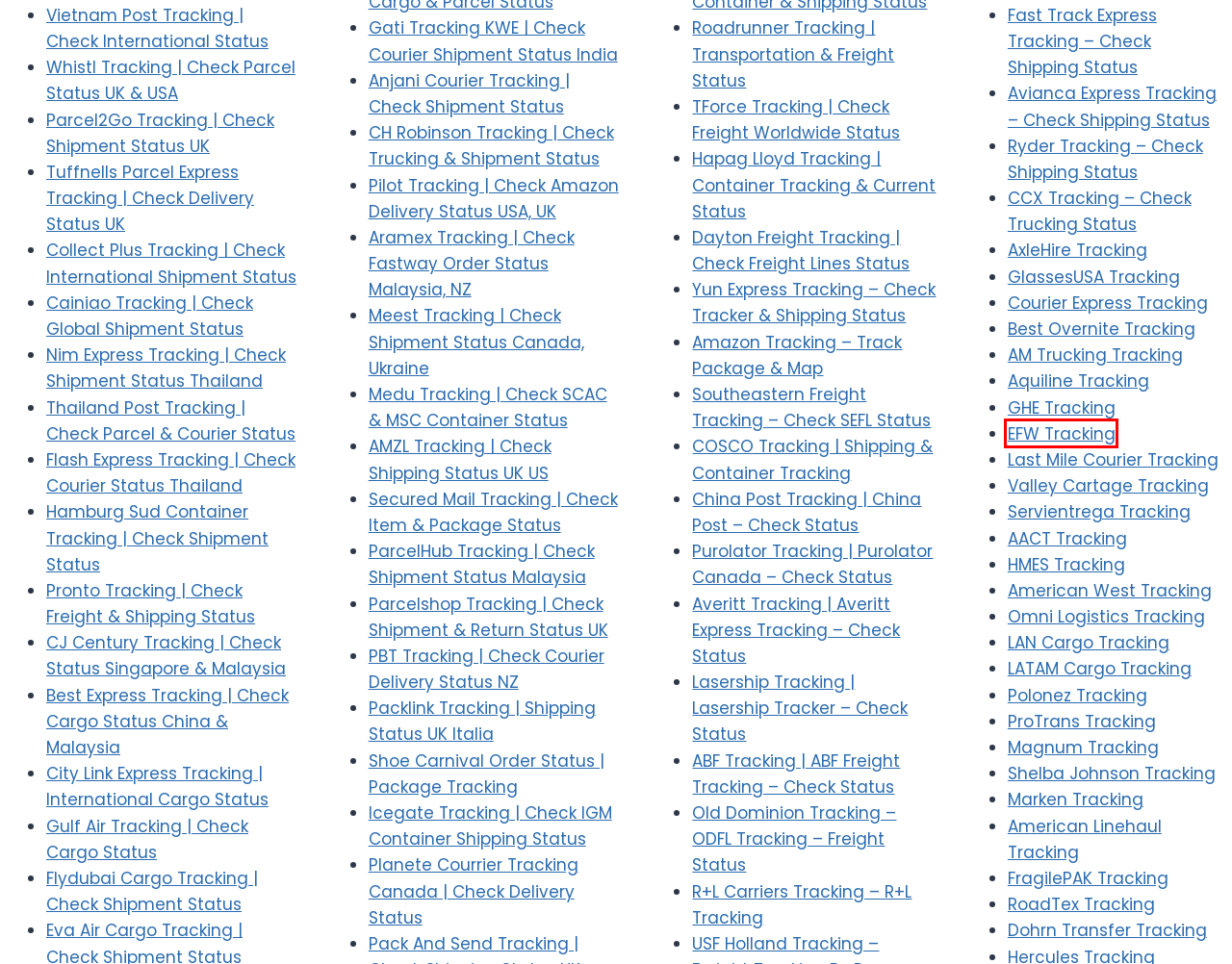Analyze the given webpage screenshot and identify the UI element within the red bounding box. Select the webpage description that best matches what you expect the new webpage to look like after clicking the element. Here are the candidates:
A. Flash Express Tracking | Check Courier Status Thailand - TrackAllCouriers.com
B. China Post Tracking | China Post – Check Status - TrackAllCouriers.com
C. Aquiline Tracking - TrackAllCouriers.com
D. ProTrans Tracking - TrackAllCouriers.com
E. Shoe Carnival Order Status | Package Tracking - TrackAllCouriers.com
F. Gulf Air Tracking | Check Cargo Status - TrackAllCouriers.com
G. Flydubai Cargo Tracking | Check Shipment Status - TrackAllCouriers.com
H. EFW Tracking - TrackAllCouriers.com

H